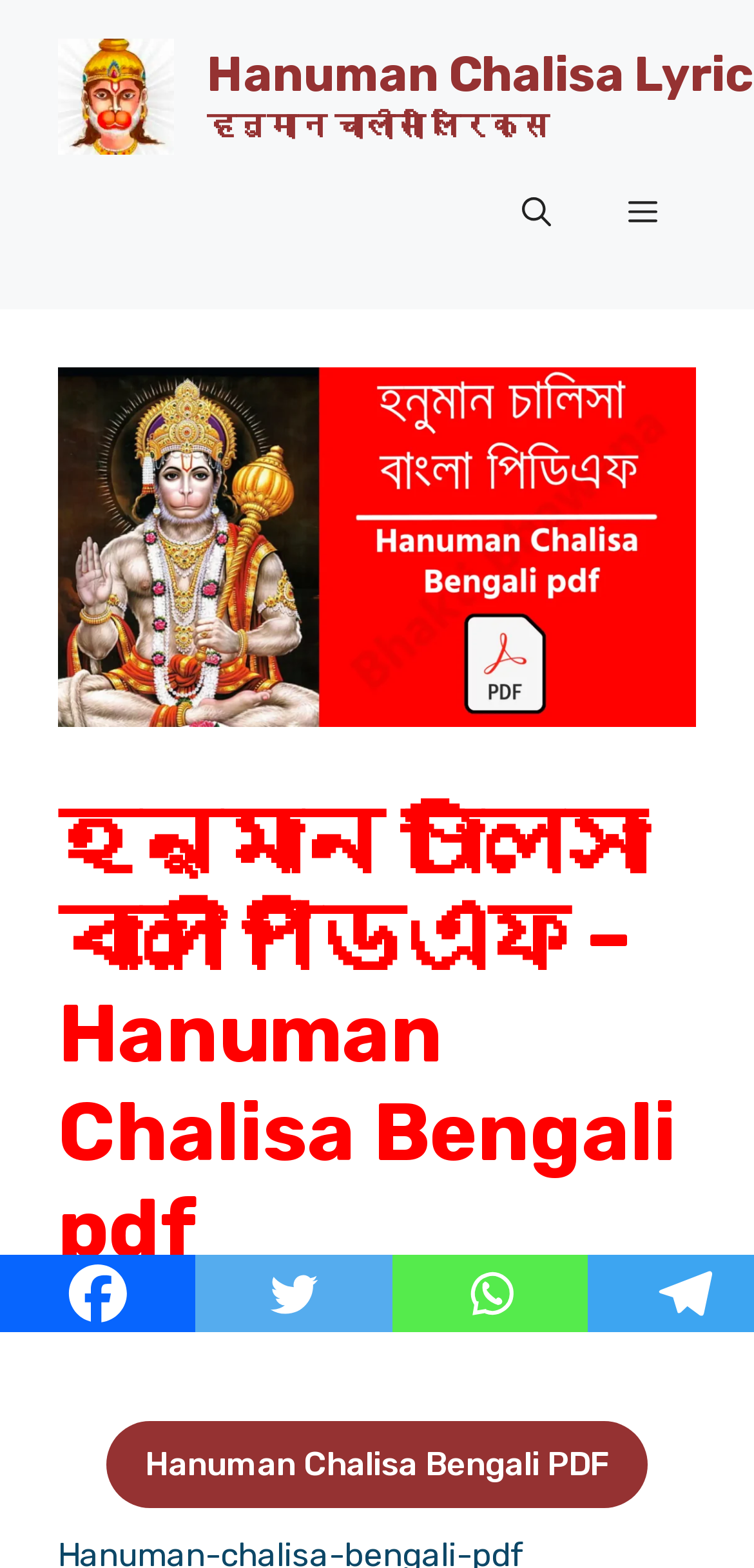Please use the details from the image to answer the following question comprehensively:
How many social media links are present on the webpage?

The webpage contains links to three social media platforms: Facebook, Twitter, and Whatsapp, which are located at the bottom of the page.